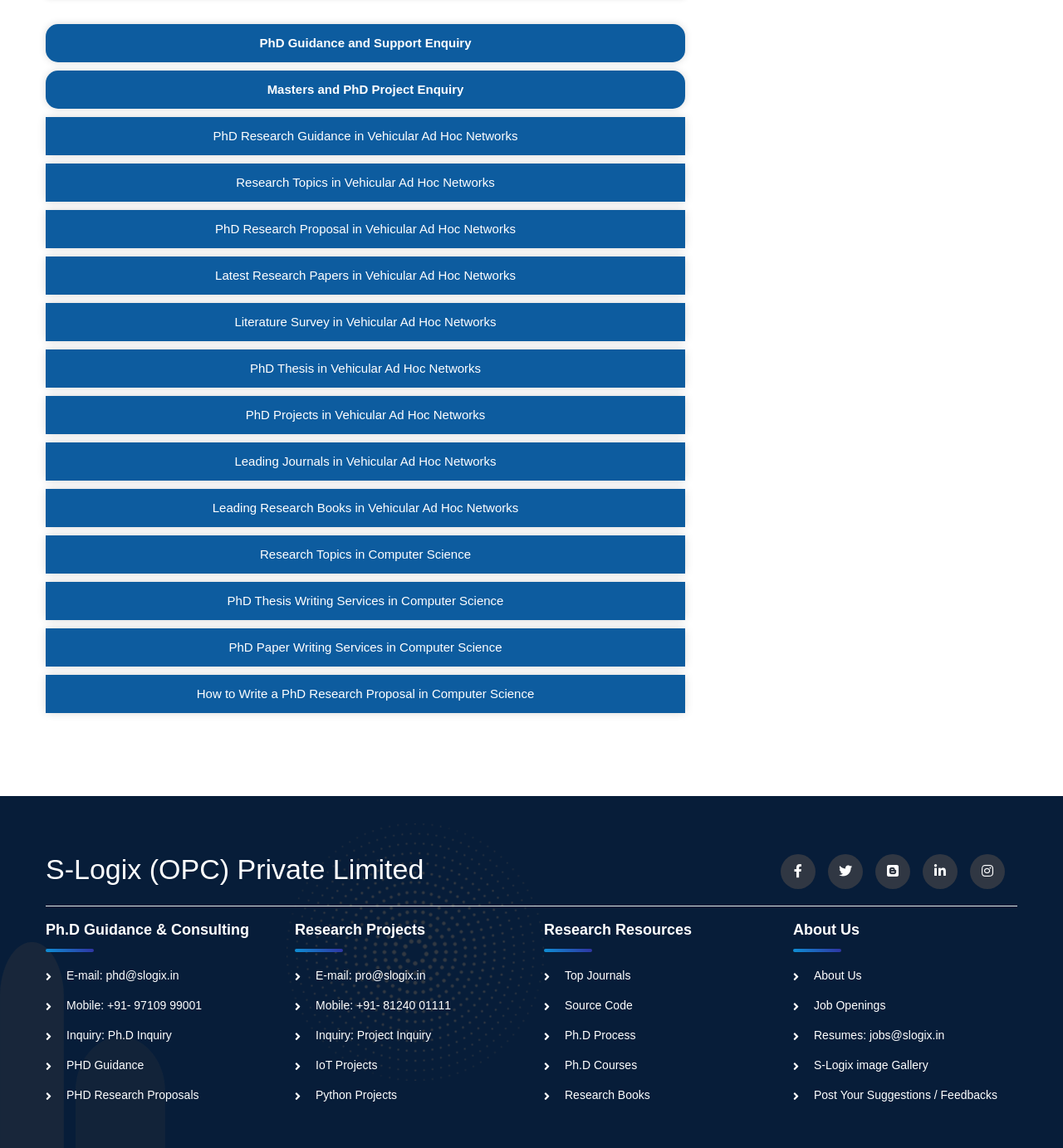Please identify the coordinates of the bounding box for the clickable region that will accomplish this instruction: "Contact for PhD Inquiry".

[0.043, 0.844, 0.168, 0.855]